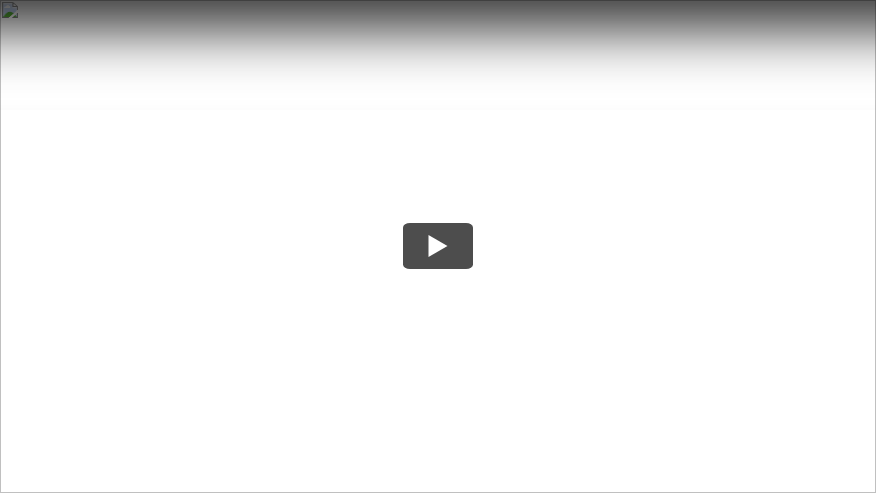Based on the image, provide a detailed response to the question:
What is available to assist children with challenges?

According to the caption, numerous free resources and activities are available to assist children with challenges related to managing school transitions. These resources are provided to support children during periods of change and transition.